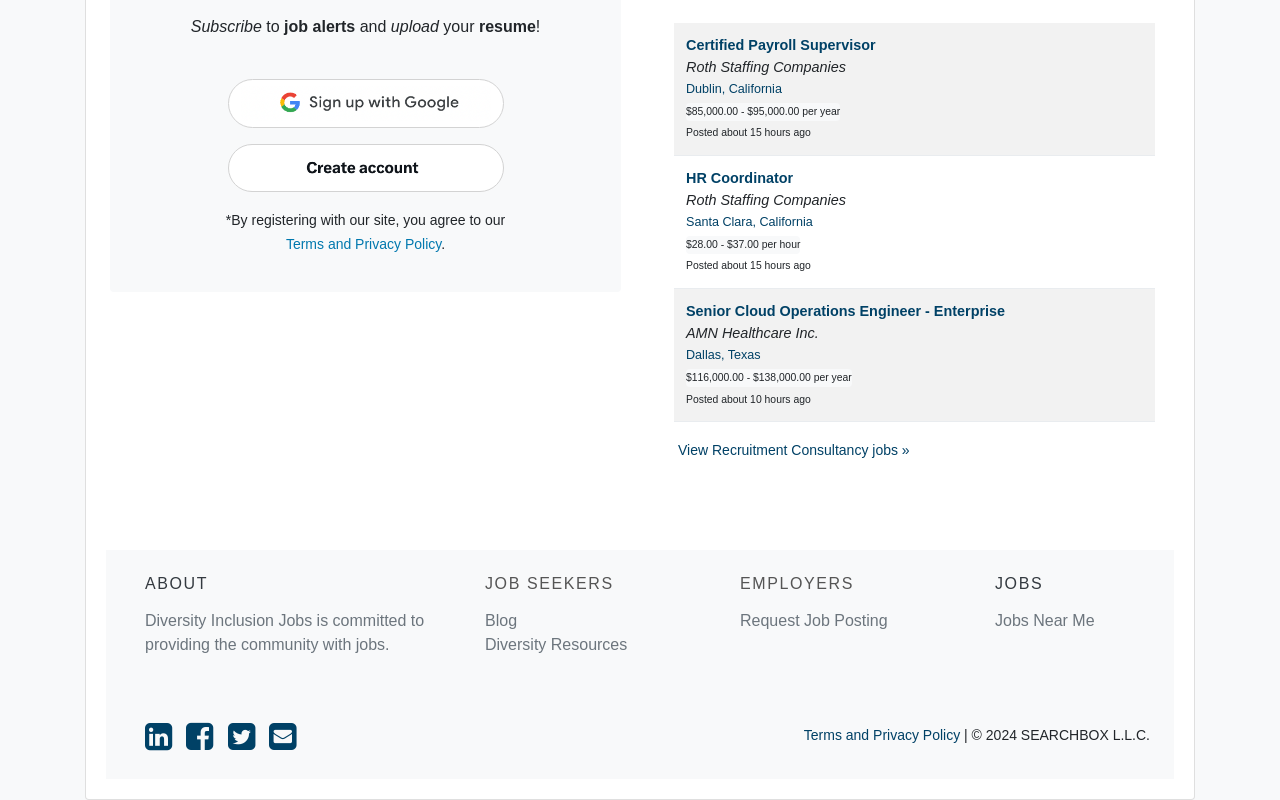Indicate the bounding box coordinates of the element that needs to be clicked to satisfy the following instruction: "Sign up with Google". The coordinates should be four float numbers between 0 and 1, i.e., [left, top, right, bottom].

[0.178, 0.099, 0.393, 0.16]